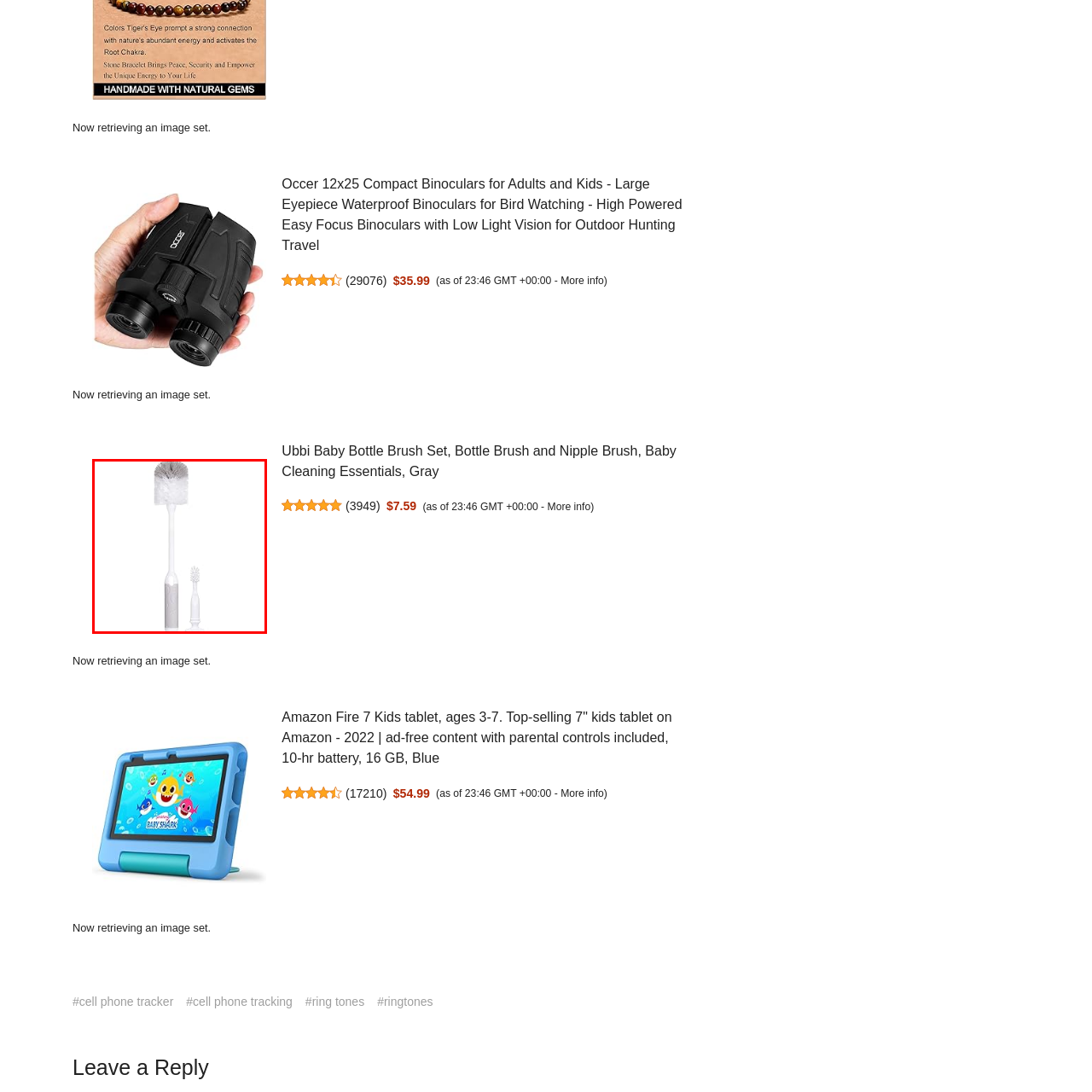Pay attention to the image encircled in red and give a thorough answer to the subsequent question, informed by the visual details in the image:
What is the color scheme of the brushes?

The caption explicitly states that the brushes feature a 'sleek gray and white color scheme', making them an attractive addition to baby care essentials.